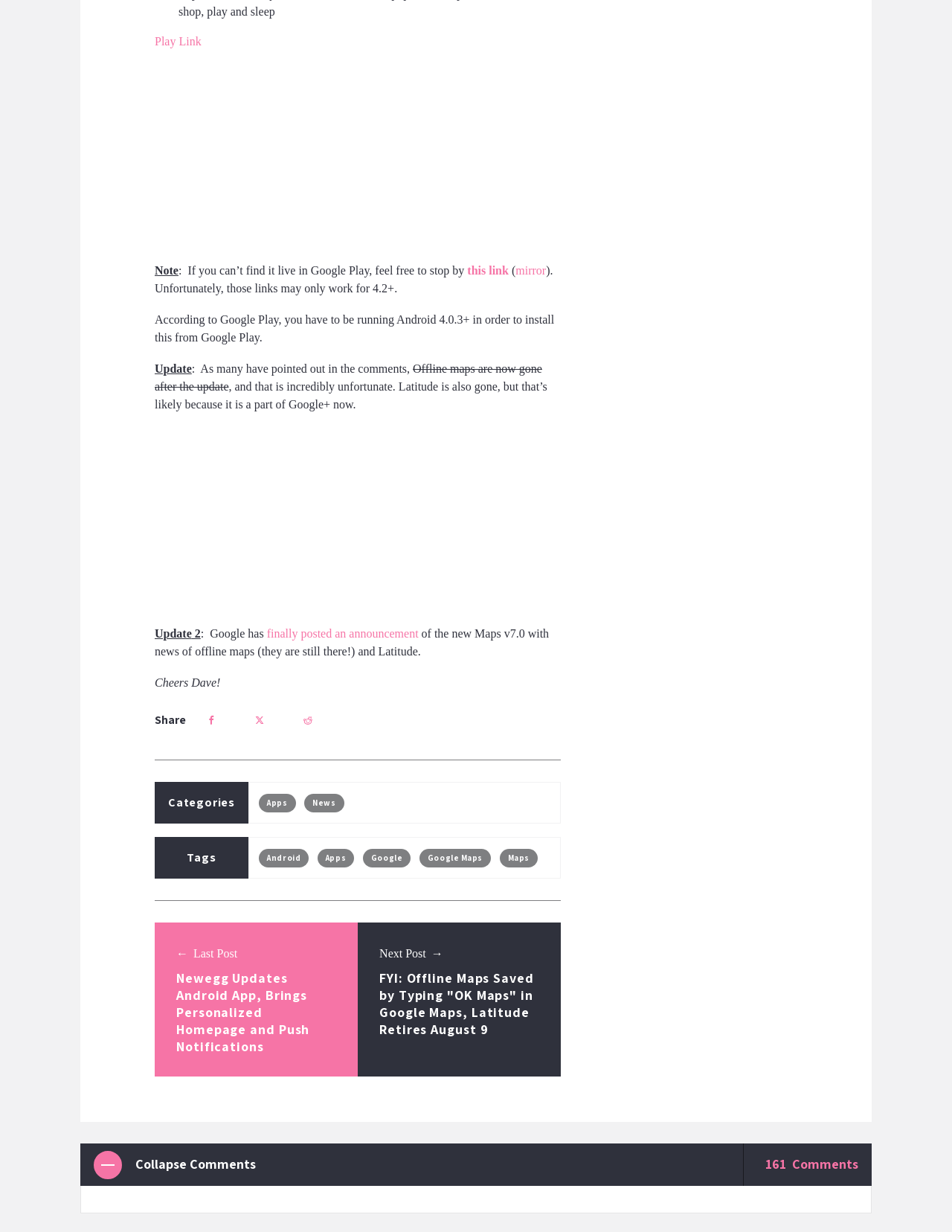Locate the UI element described by Back to Top in the provided webpage screenshot. Return the bounding box coordinates in the format (top-left x, top-left y, bottom-right x, bottom-right y), ensuring all values are between 0 and 1.

[0.437, 0.525, 0.563, 0.553]